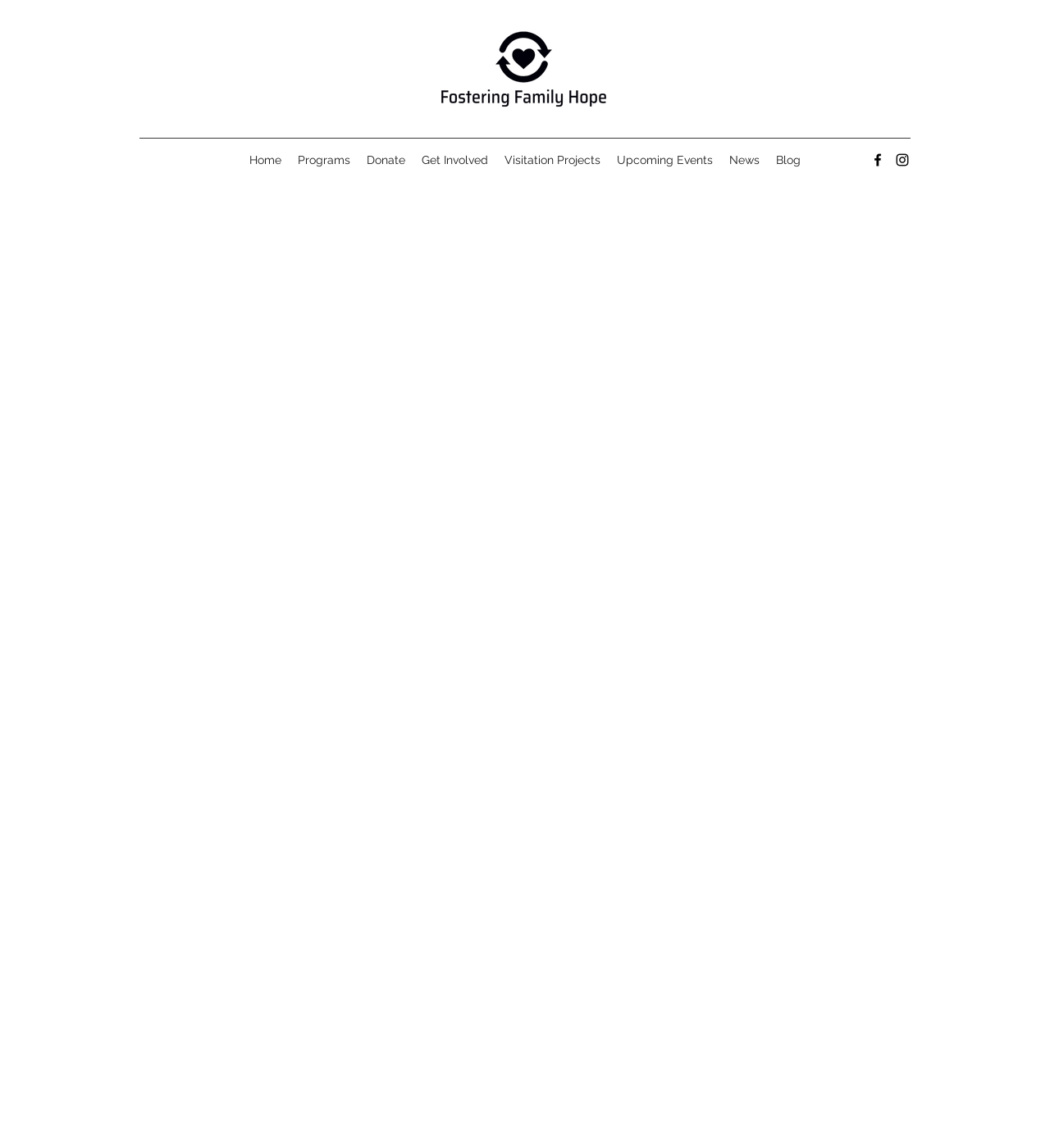Find the bounding box coordinates of the element to click in order to complete this instruction: "Explore Upcoming Events". The bounding box coordinates must be four float numbers between 0 and 1, denoted as [left, top, right, bottom].

[0.58, 0.129, 0.687, 0.15]